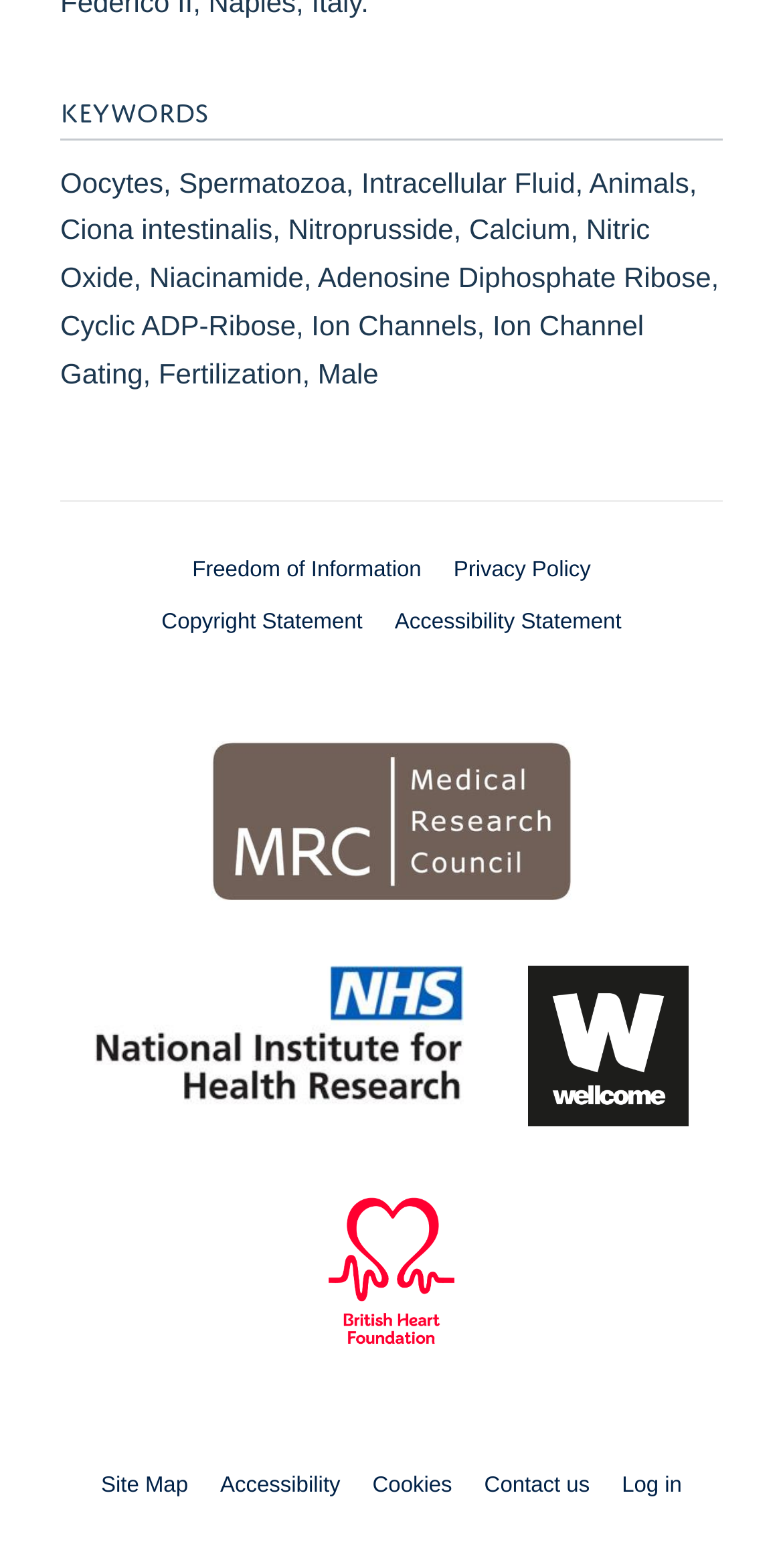Indicate the bounding box coordinates of the element that must be clicked to execute the instruction: "Click Freedom of Information". The coordinates should be given as four float numbers between 0 and 1, i.e., [left, top, right, bottom].

[0.245, 0.356, 0.538, 0.372]